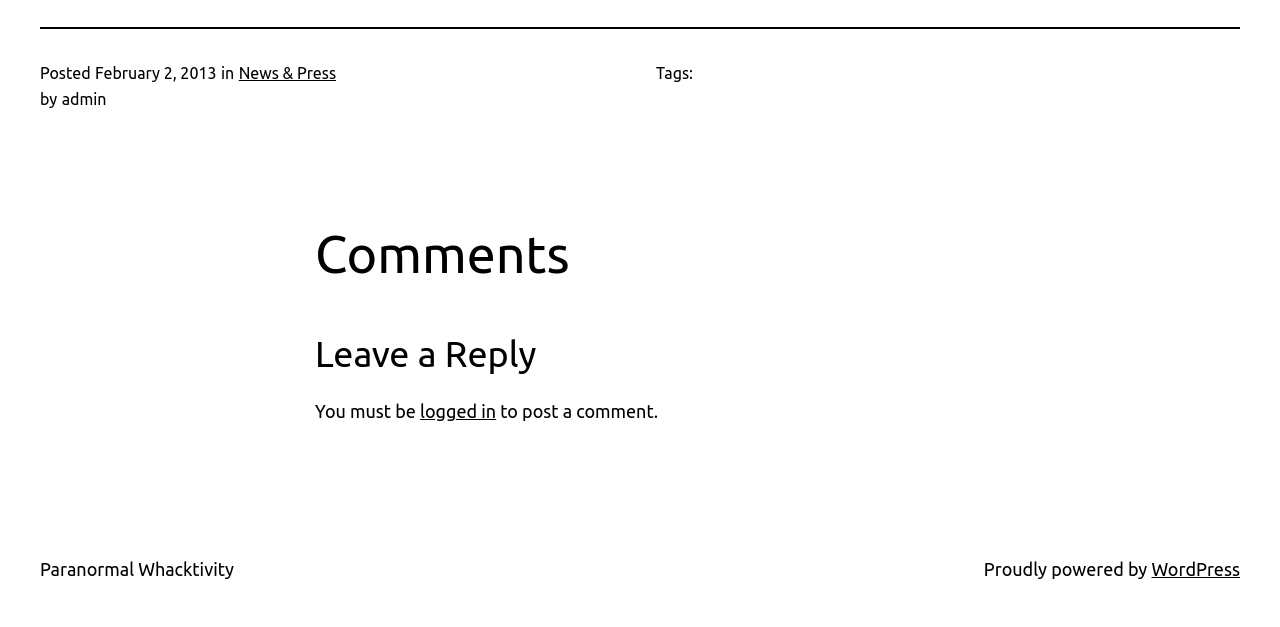What is the category of the post?
From the details in the image, provide a complete and detailed answer to the question.

I determined the category of the post by examining the link 'News & Press' which is located next to the 'in' label.